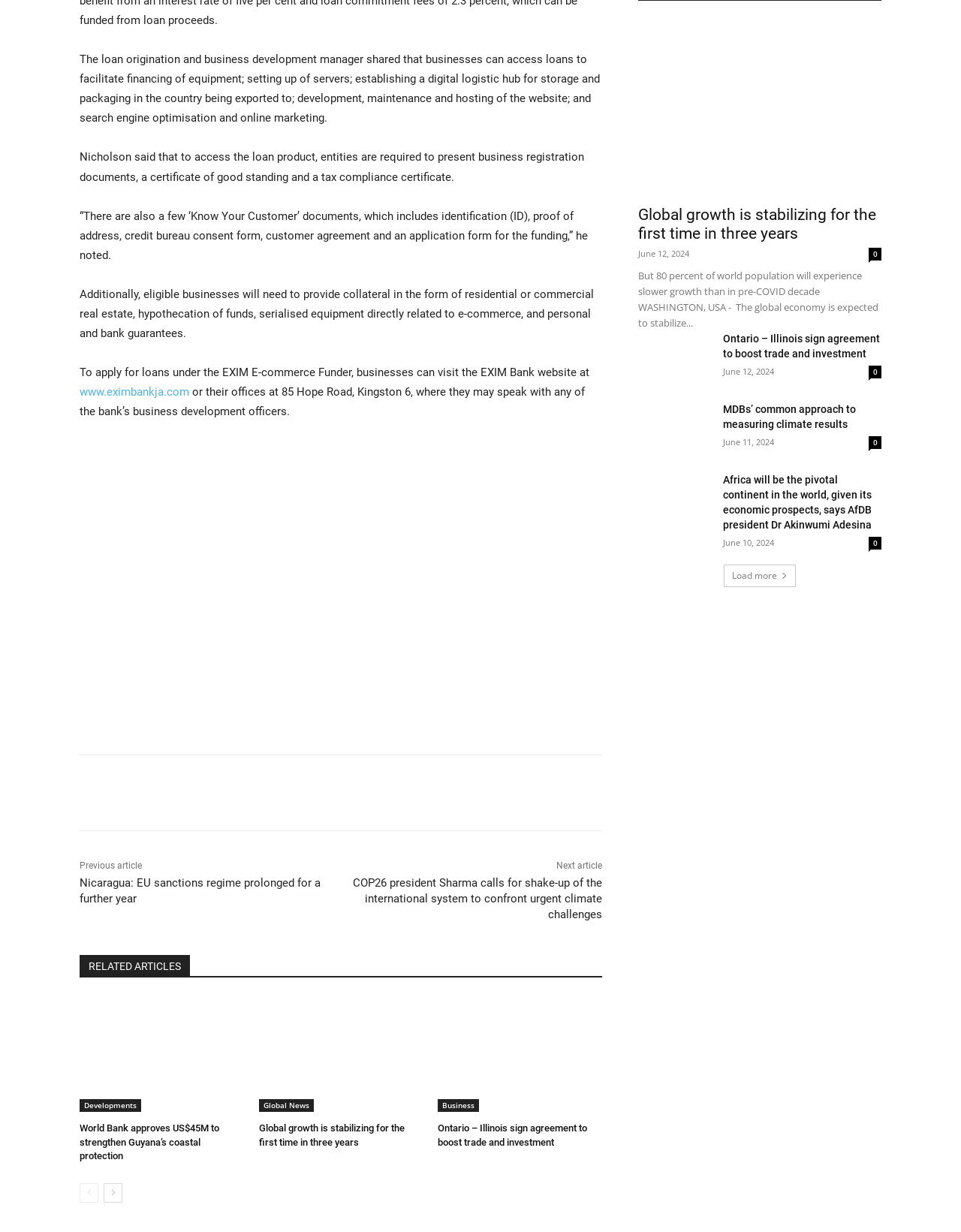Locate the bounding box coordinates of the area where you should click to accomplish the instruction: "Share the article".

[0.122, 0.639, 0.147, 0.648]